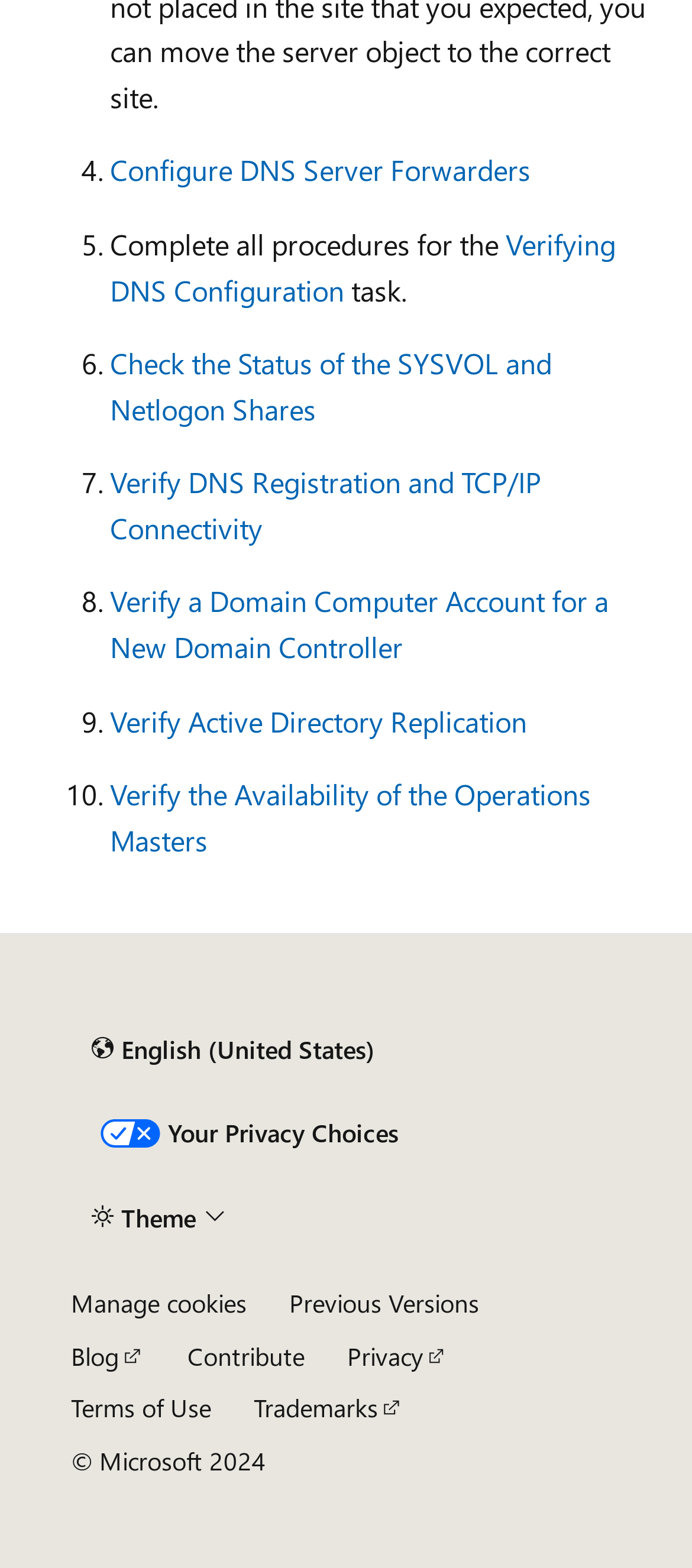Provide your answer to the question using just one word or phrase: What year is the copyright notice for?

2024